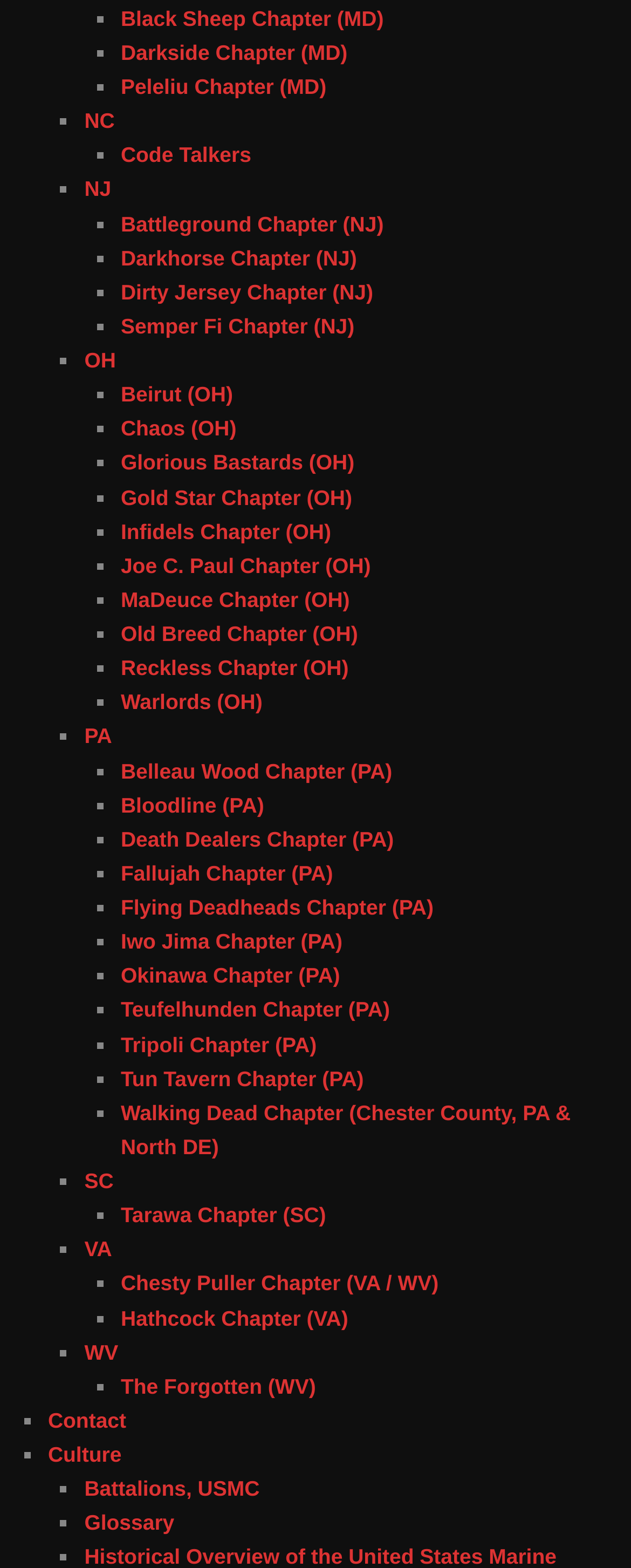Kindly determine the bounding box coordinates for the clickable area to achieve the given instruction: "Click on Black Sheep Chapter (MD)".

[0.191, 0.004, 0.608, 0.019]